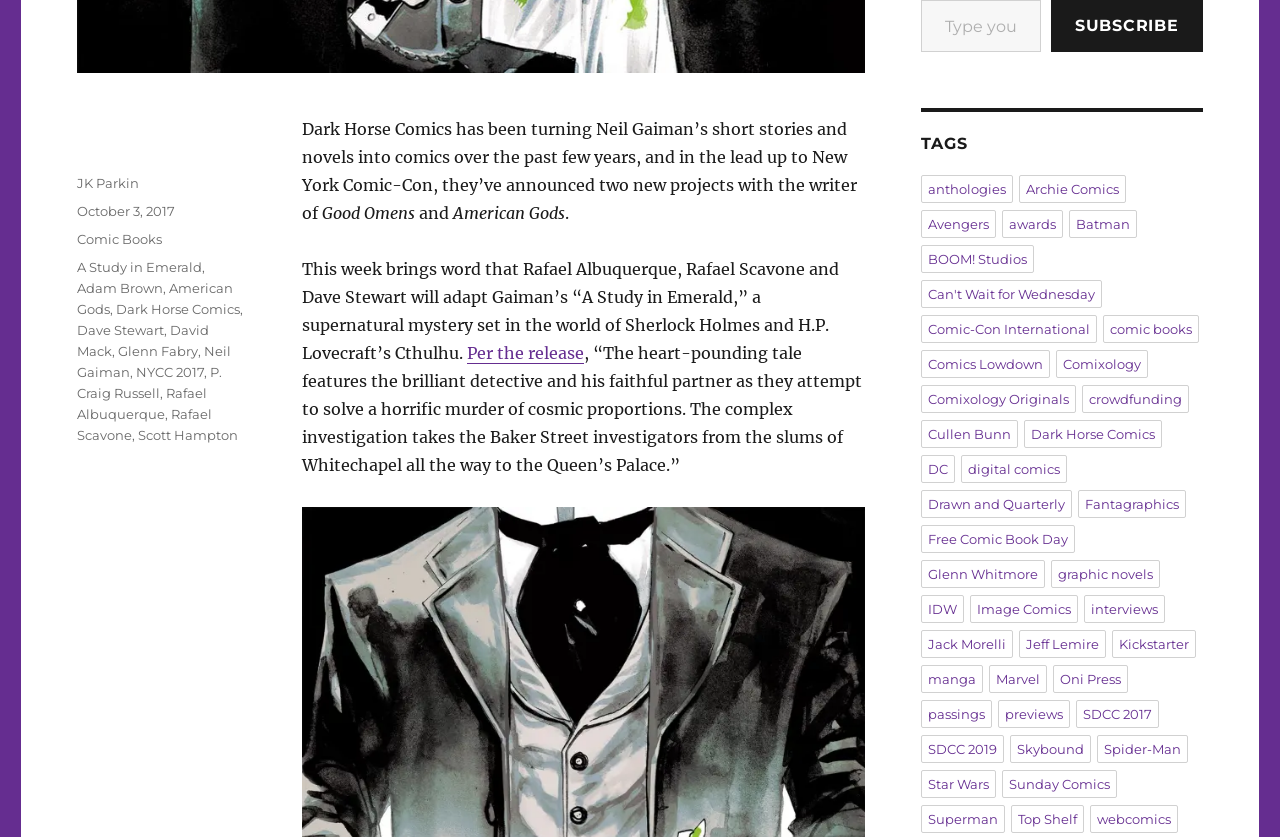Please locate the bounding box coordinates of the element that should be clicked to achieve the given instruction: "Explore the category of Comic Books".

[0.06, 0.276, 0.127, 0.295]